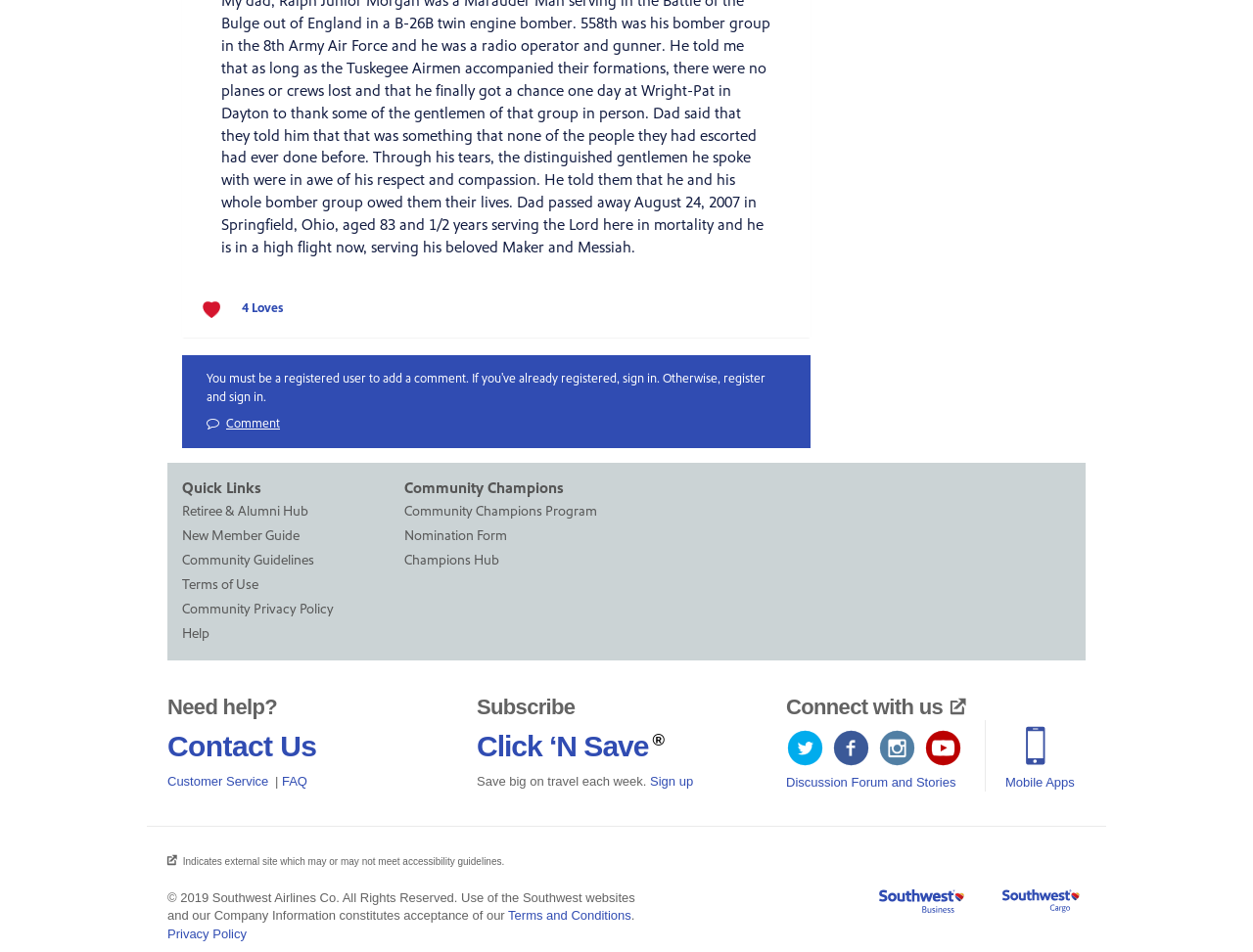Locate the coordinates of the bounding box for the clickable region that fulfills this instruction: "Sign in to add a comment".

[0.165, 0.389, 0.223, 0.454]